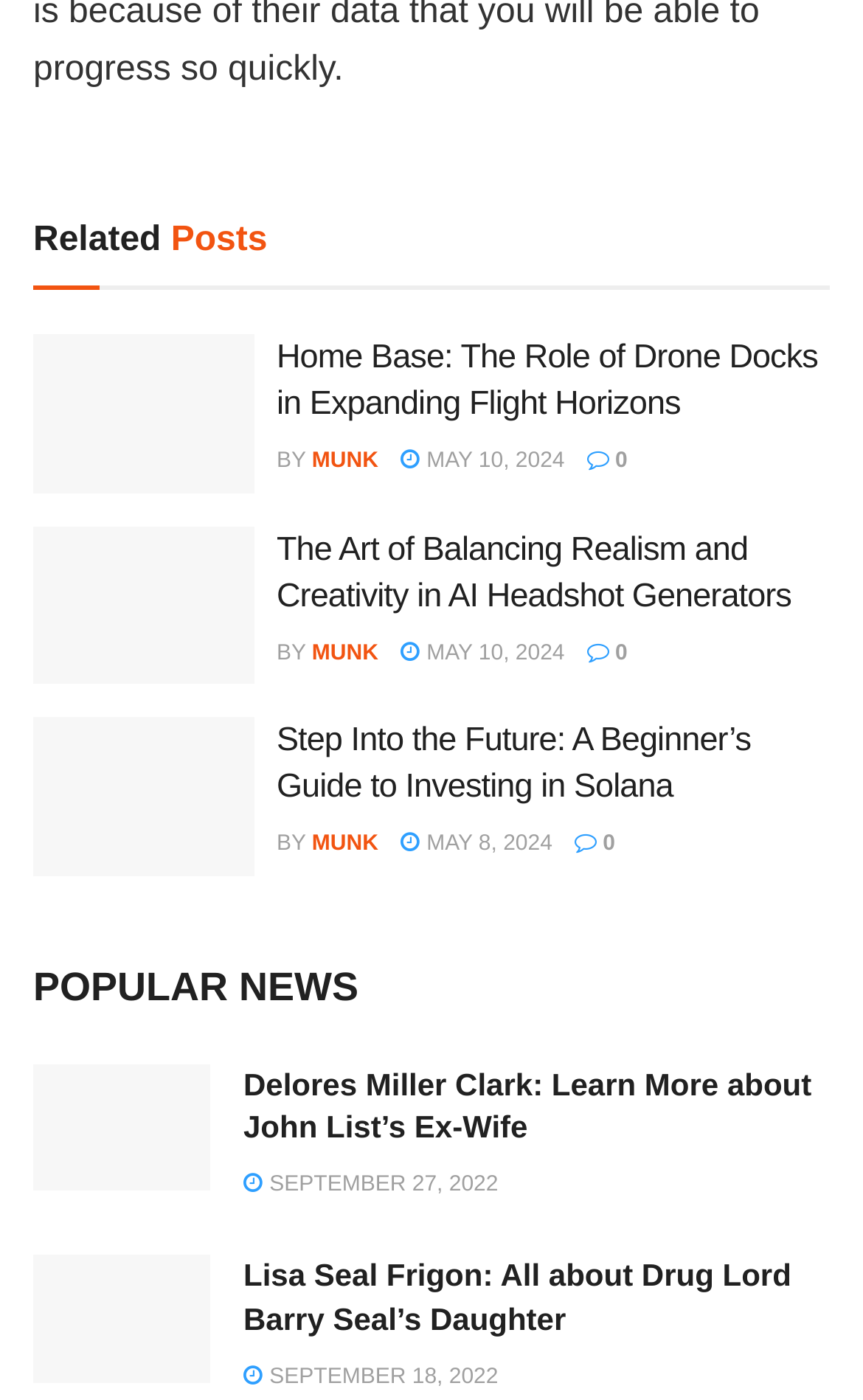Who is the author of the second article?
Provide a short answer using one word or a brief phrase based on the image.

MUNK